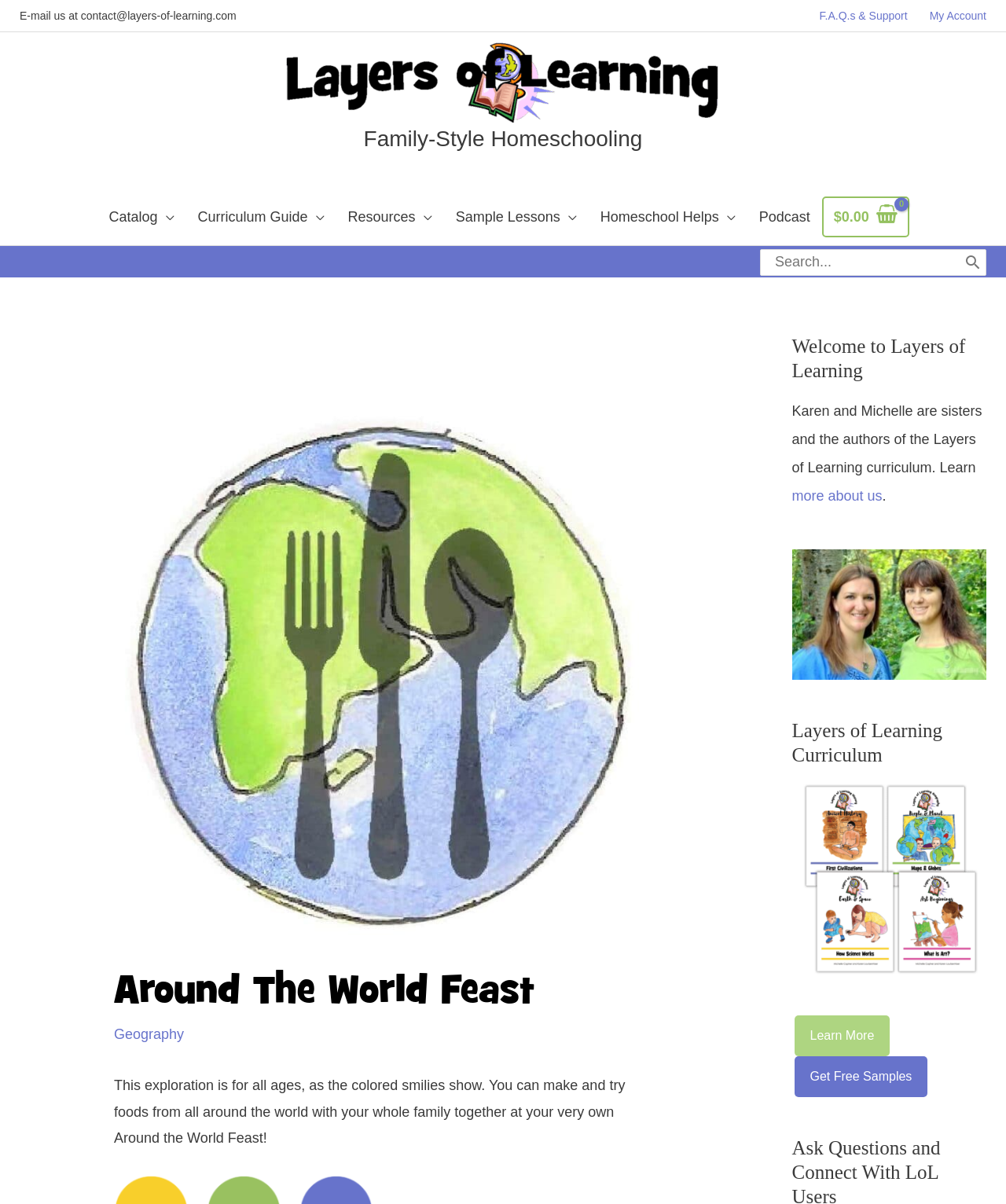Determine the bounding box coordinates of the clickable region to follow the instruction: "Learn more about us".

[0.787, 0.405, 0.877, 0.418]